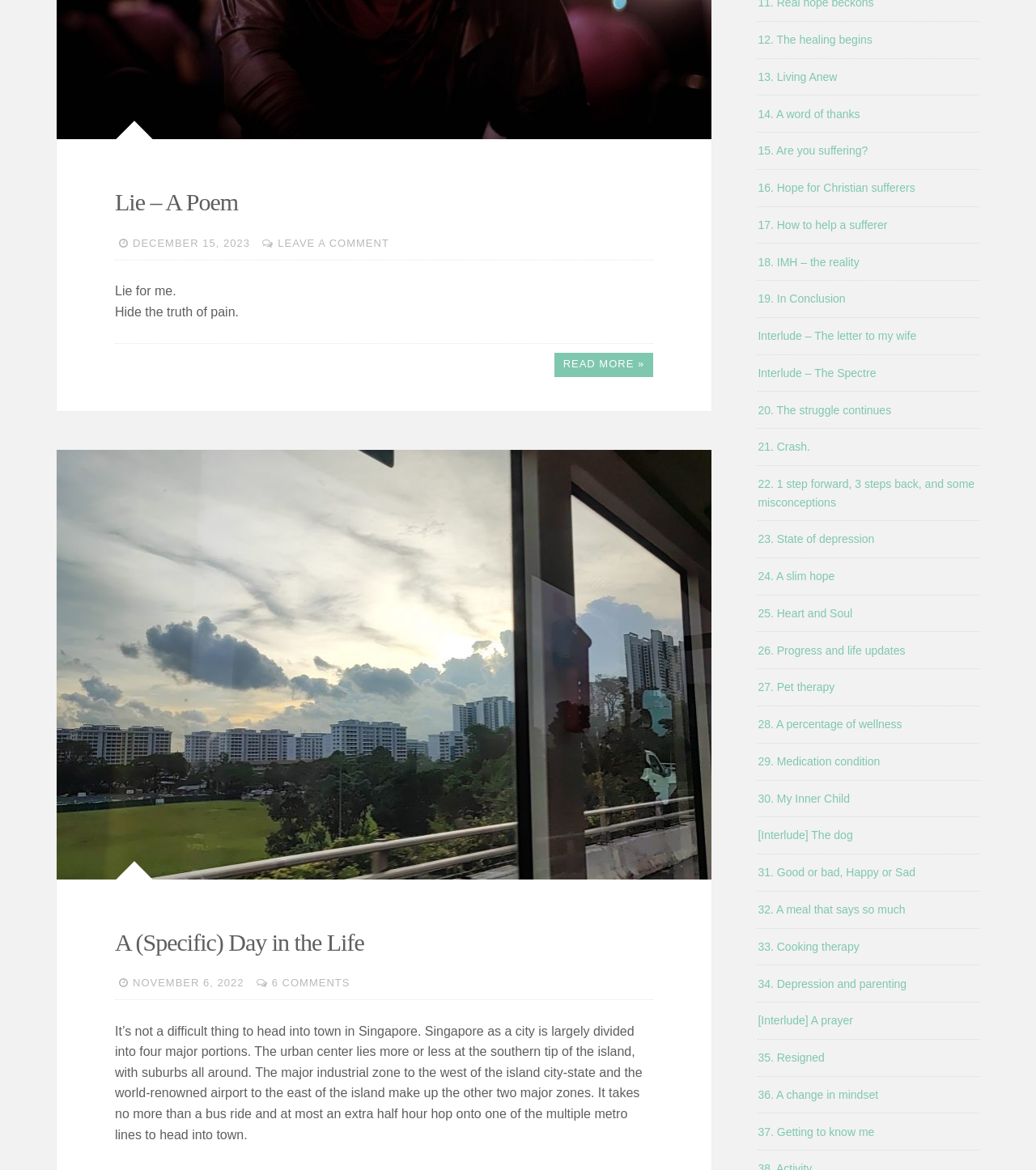Highlight the bounding box coordinates of the element that should be clicked to carry out the following instruction: "View the article 'A (Specific) Day in the Life'". The coordinates must be given as four float numbers ranging from 0 to 1, i.e., [left, top, right, bottom].

[0.111, 0.794, 0.351, 0.816]